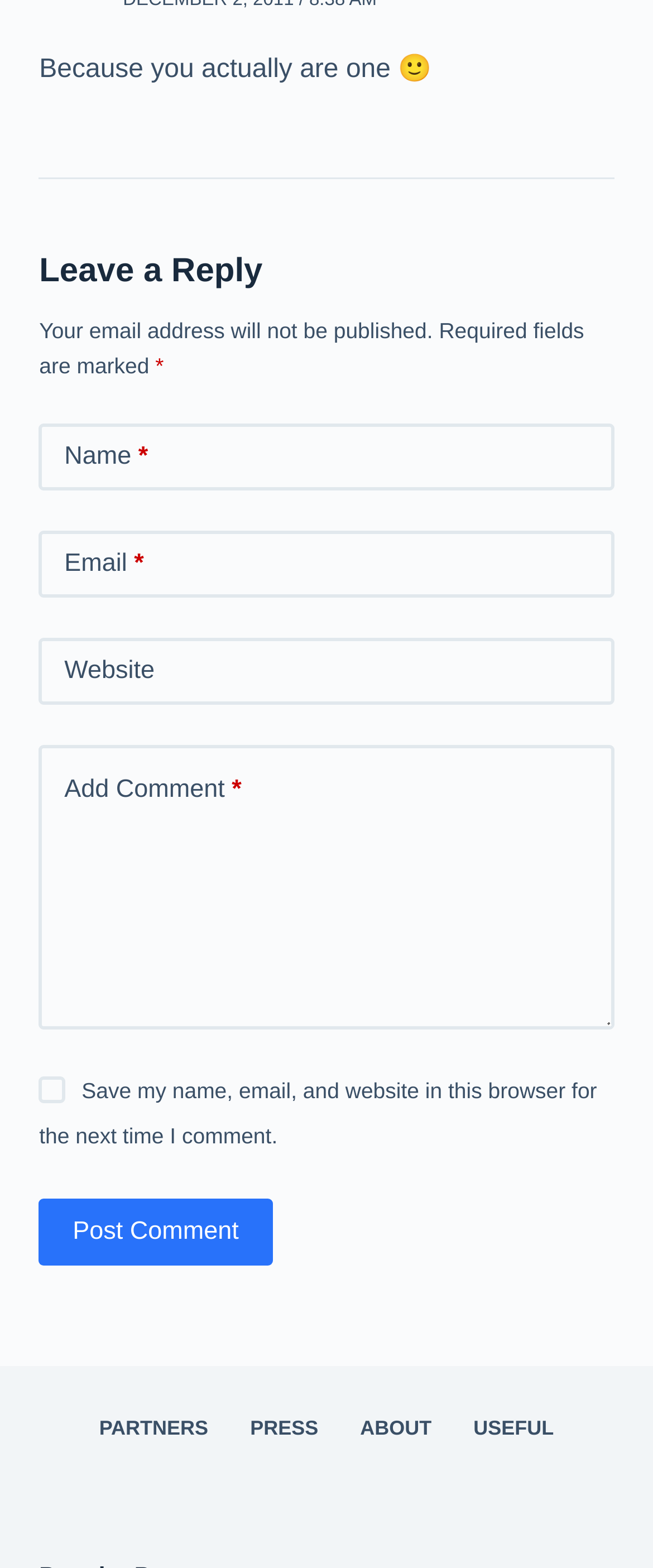Extract the bounding box for the UI element that matches this description: "parent_node: Add Comment name="comment"".

[0.06, 0.476, 0.94, 0.657]